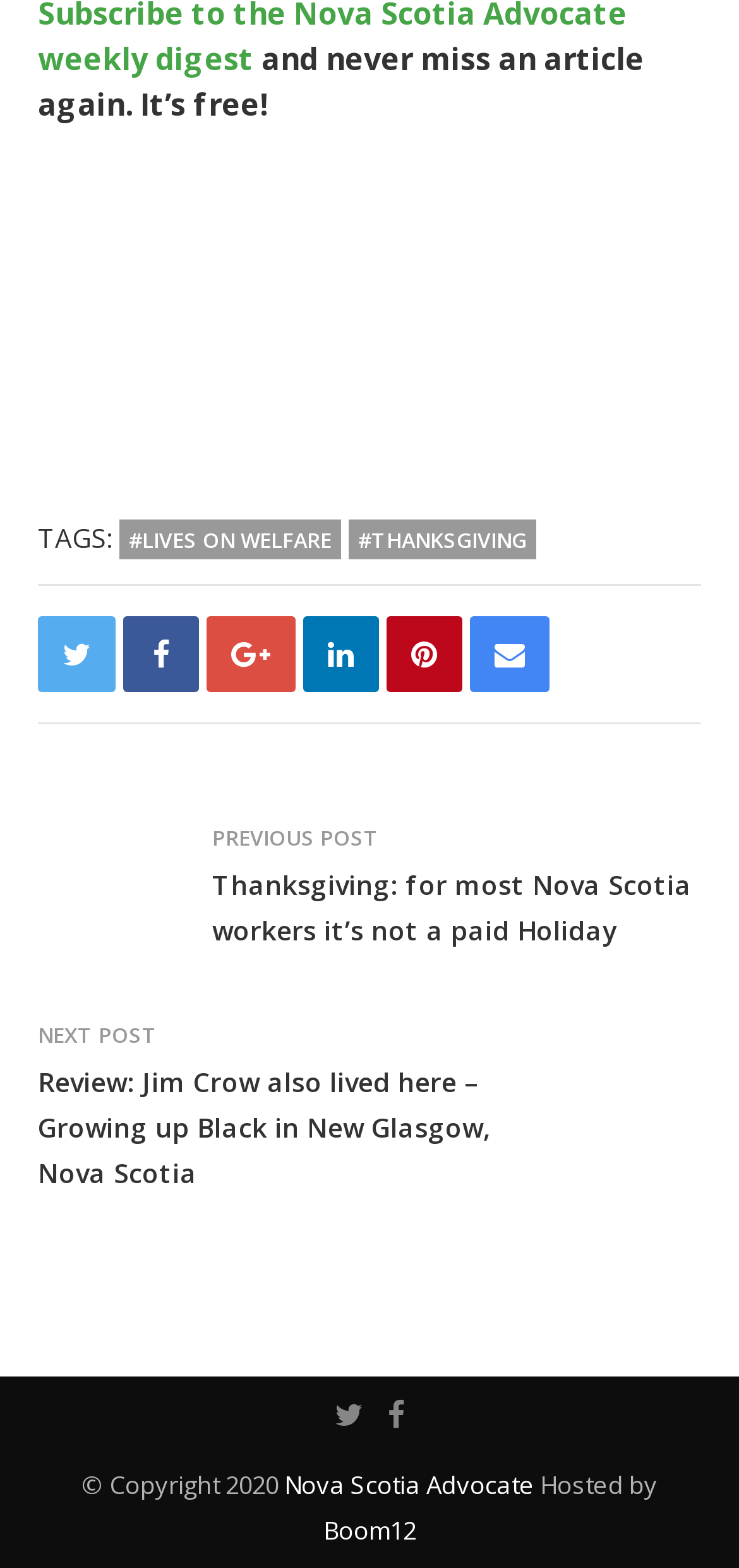What is the name of the hosting company?
Please use the image to deliver a detailed and complete answer.

I looked at the footer section and found the text 'Hosted by' followed by a link 'Boom12', which appears to be the name of the hosting company.